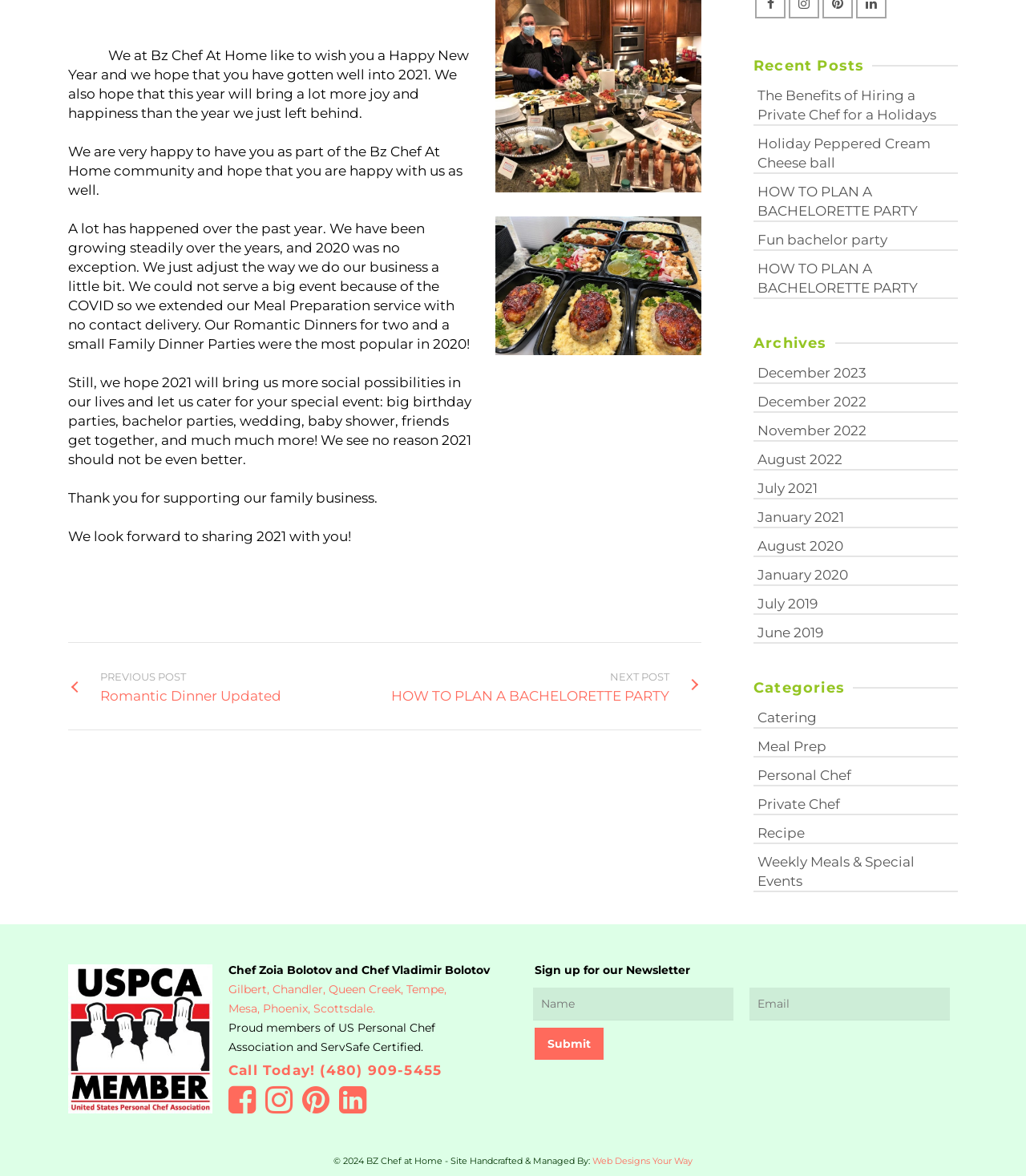Given the element description: "Fun bachelor party", predict the bounding box coordinates of this UI element. The coordinates must be four float numbers between 0 and 1, given as [left, top, right, bottom].

[0.734, 0.192, 0.934, 0.213]